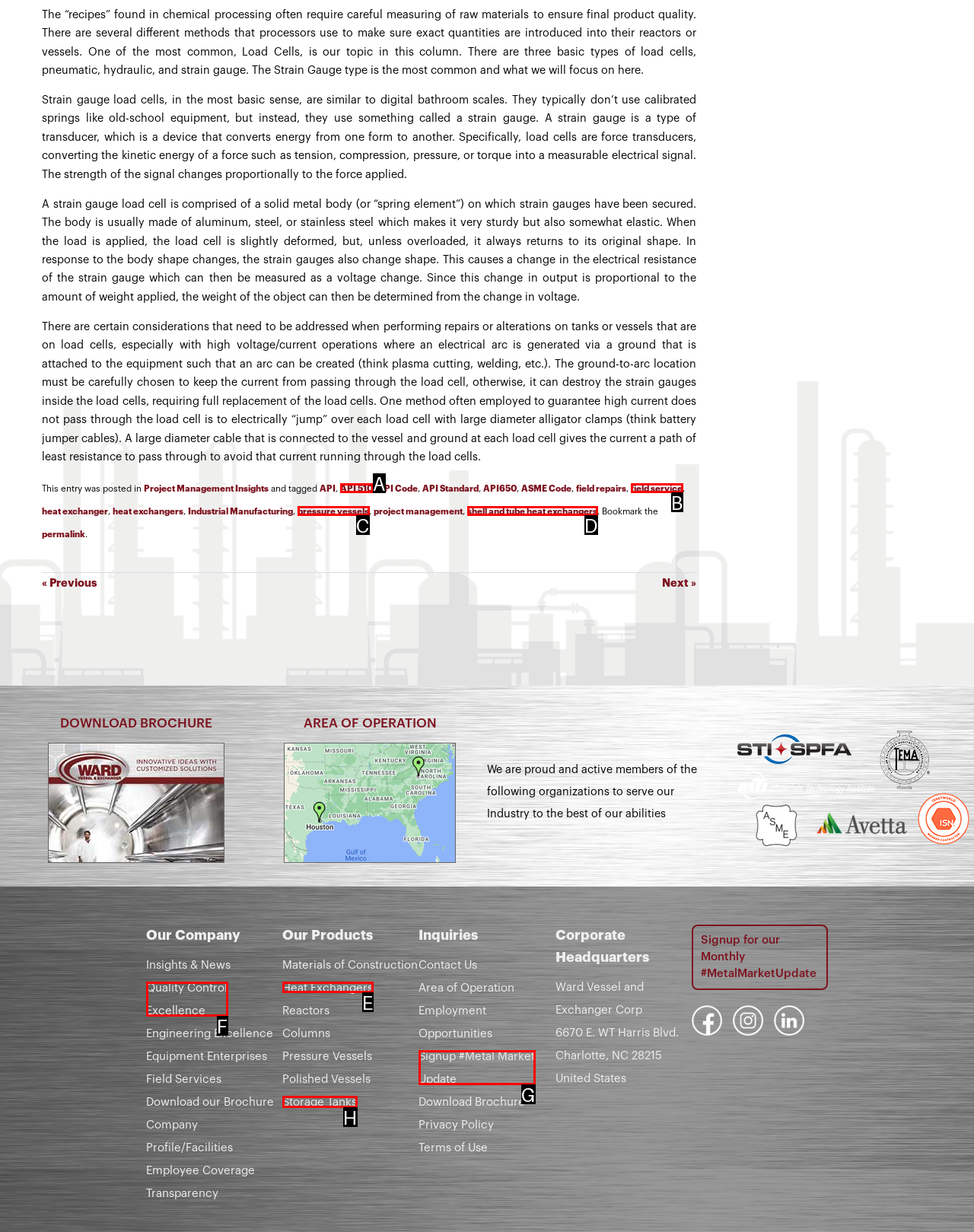Determine the letter of the element to click to accomplish this task: read the next article. Respond with the letter.

None